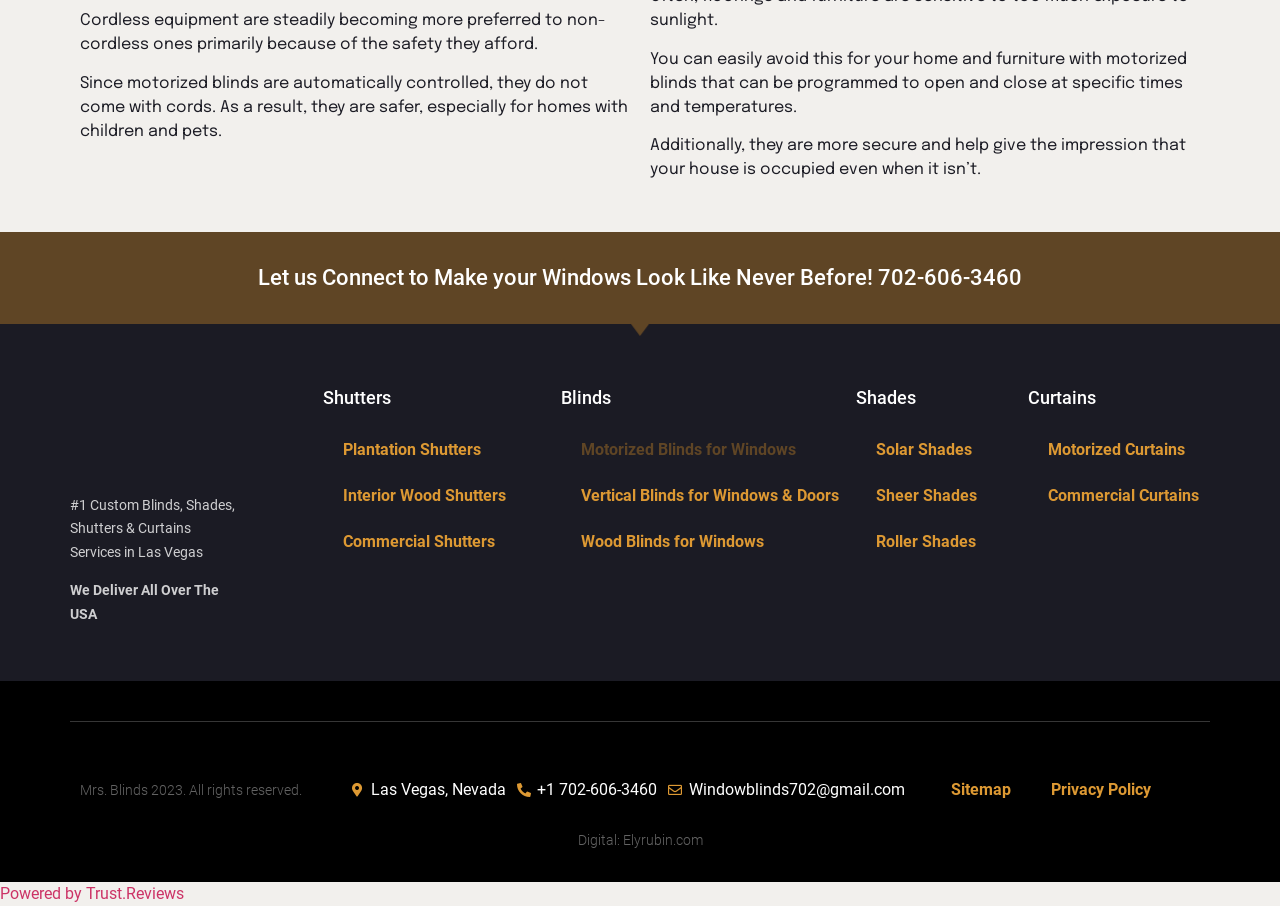Show the bounding box coordinates of the element that should be clicked to complete the task: "Email to 'Windowblinds702@gmail.com'".

[0.538, 0.861, 0.707, 0.882]